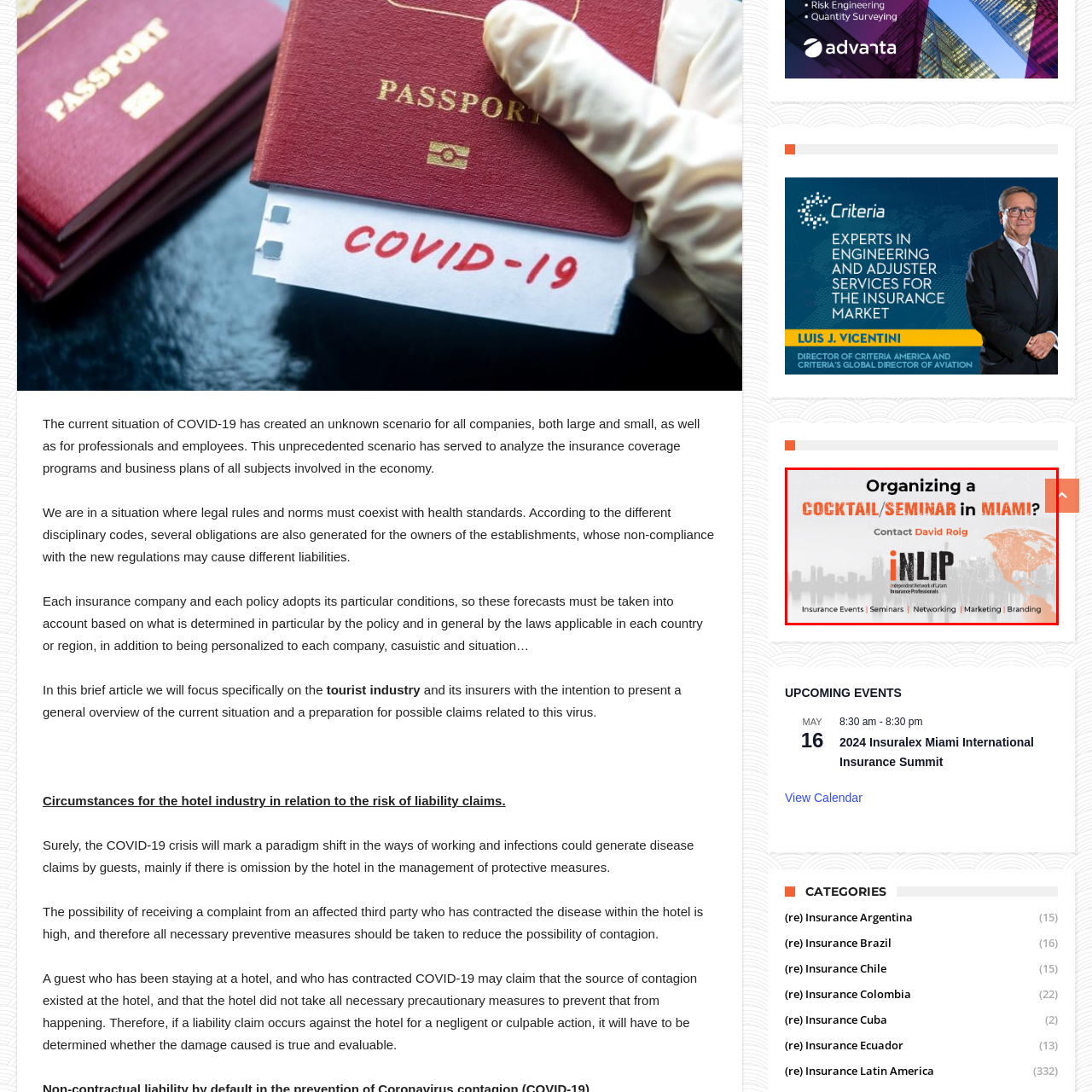Offer a detailed caption for the picture inside the red-bordered area.

The image features a promotional banner inviting individuals to organize cocktail events or seminars in Miami. It prominently displays the question, "Organizing a cocktail/seminar in MIAMI?" in bold, eye-catching text. Below this inquiry, it provides contact information for David Roig, suggesting he is the person to reach out to for organizing such events. The background of the banner subtly showcases a city skyline, symbolizing Miami, and a graphical representation of the world, emphasizing the global reach of the event. The lower section includes the acronym "iNLIP," which stands for the Independent Network of Latin Insurance Professionals, along with keywords like "Insurance Events," "Seminars," "Networking," "Marketing," and "Branding," highlighting the multifaceted opportunities available through their services.